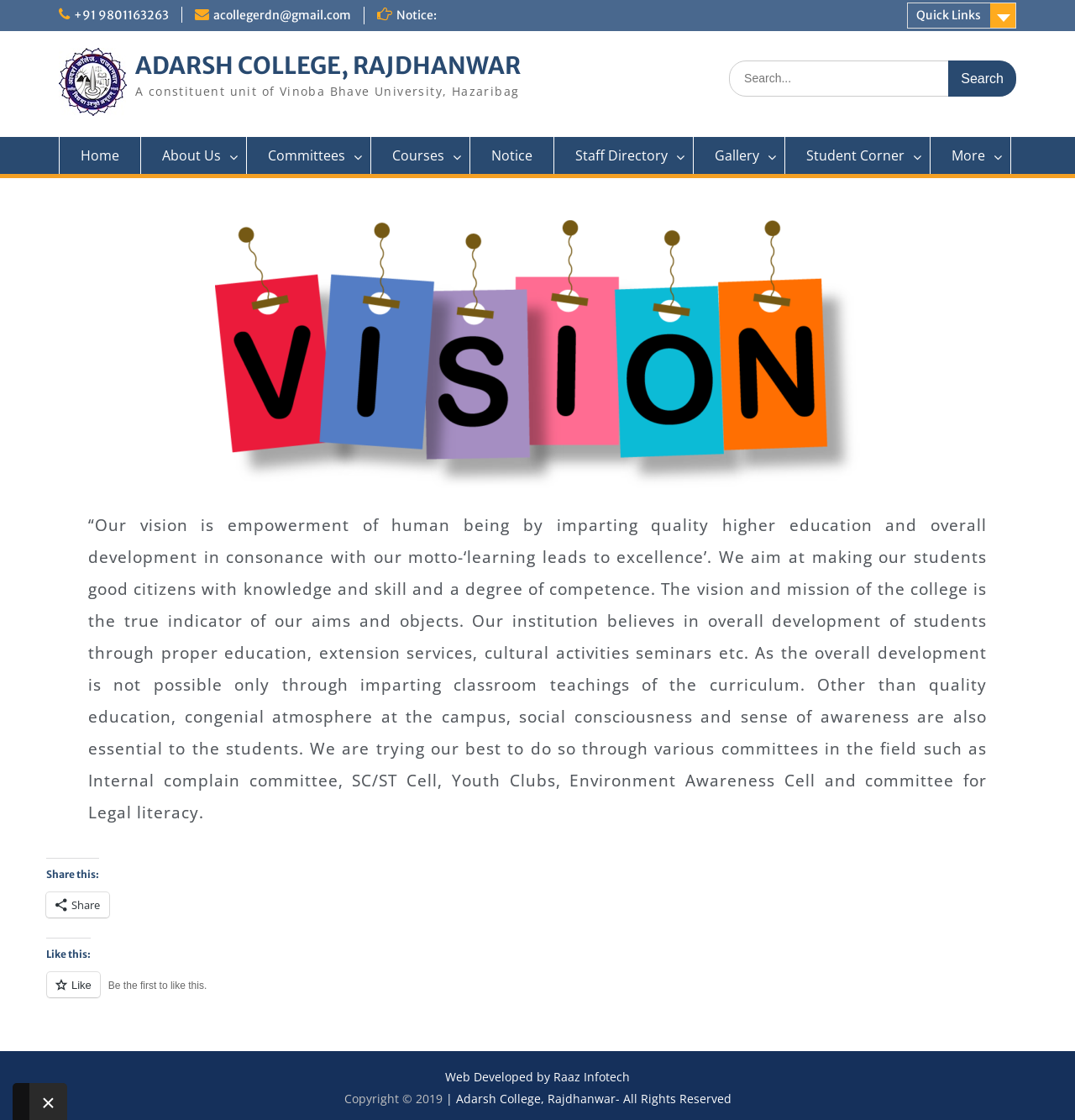Find the bounding box coordinates of the clickable region needed to perform the following instruction: "Contact the college". The coordinates should be provided as four float numbers between 0 and 1, i.e., [left, top, right, bottom].

[0.069, 0.007, 0.157, 0.02]